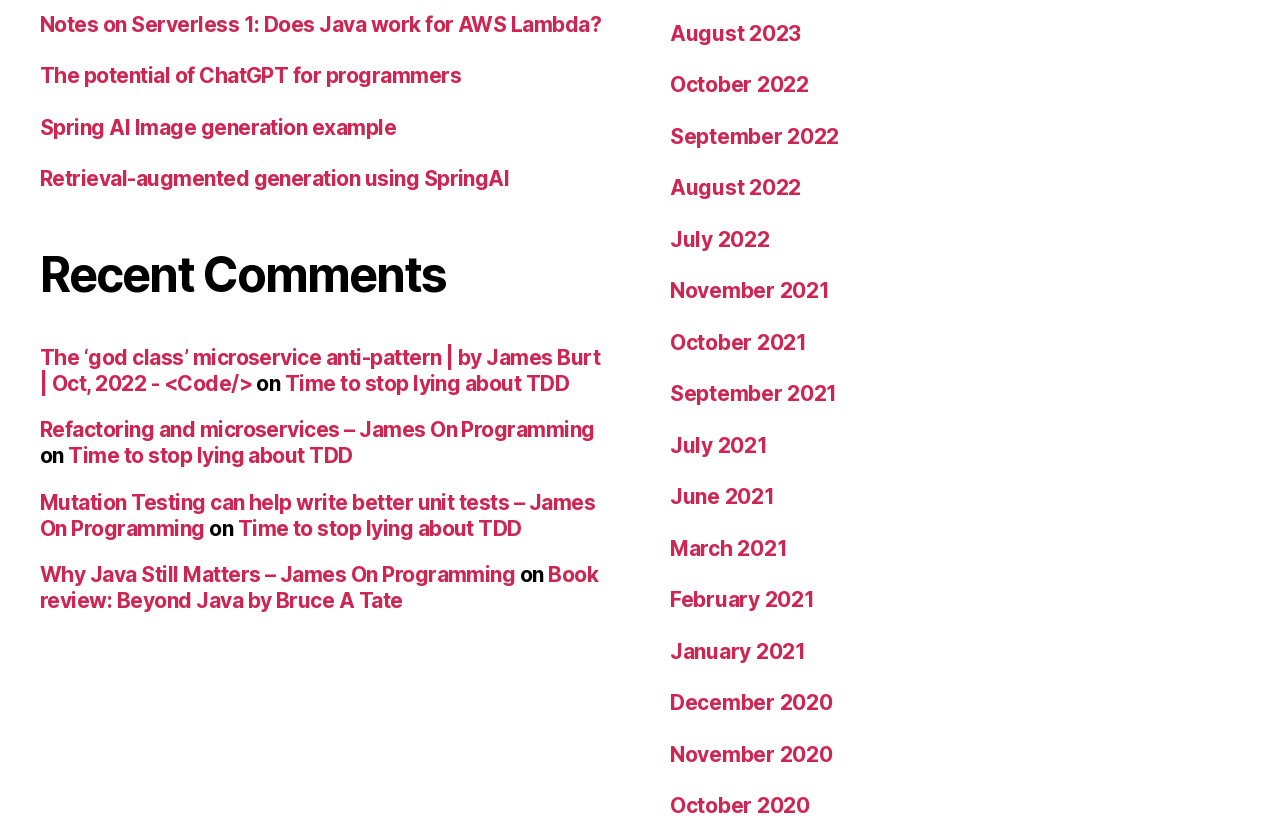Determine the bounding box coordinates of the area to click in order to meet this instruction: "Check the article about the god class microservice anti-pattern".

[0.031, 0.412, 0.469, 0.473]